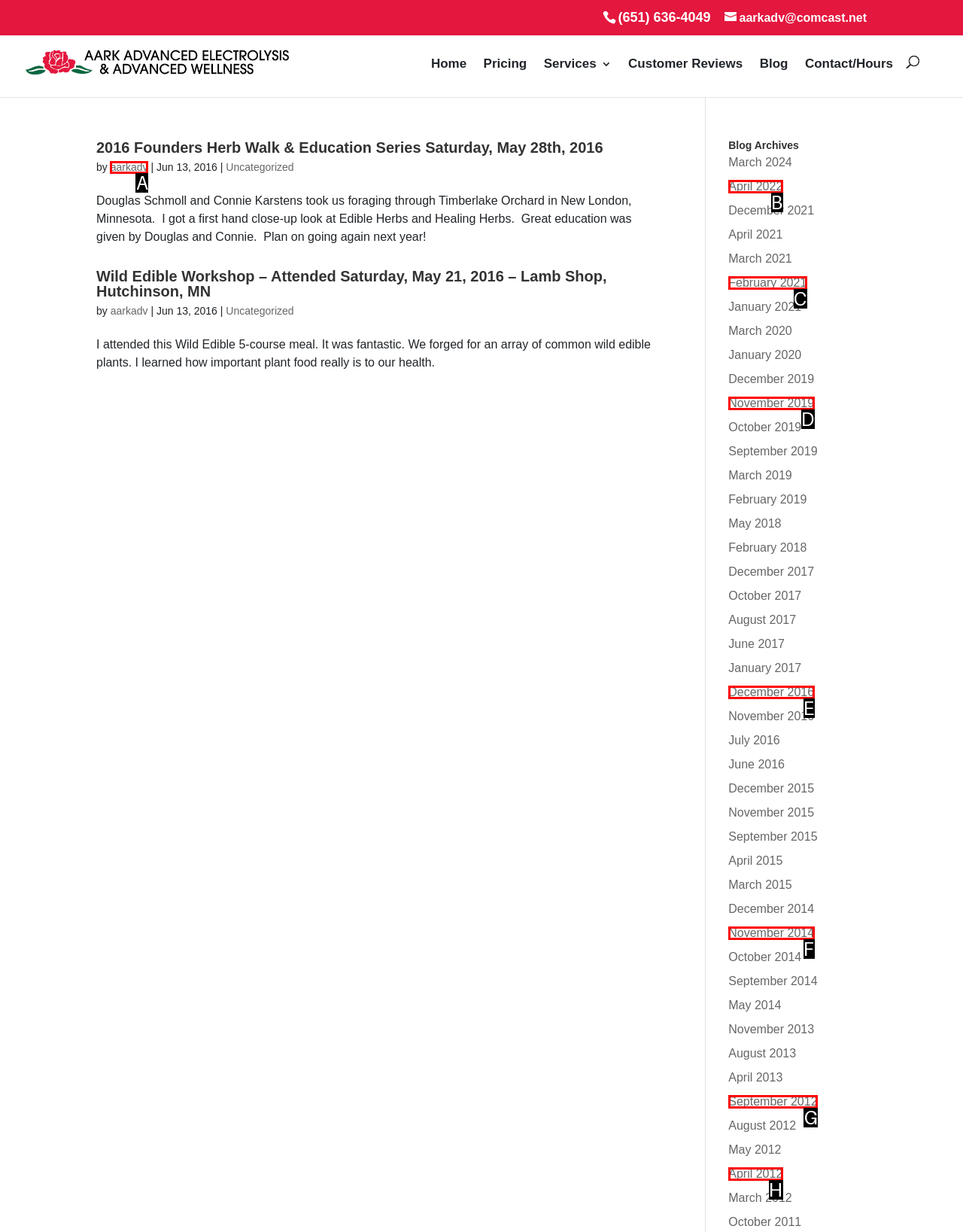Determine which HTML element best fits the description: aarkadv
Answer directly with the letter of the matching option from the available choices.

A